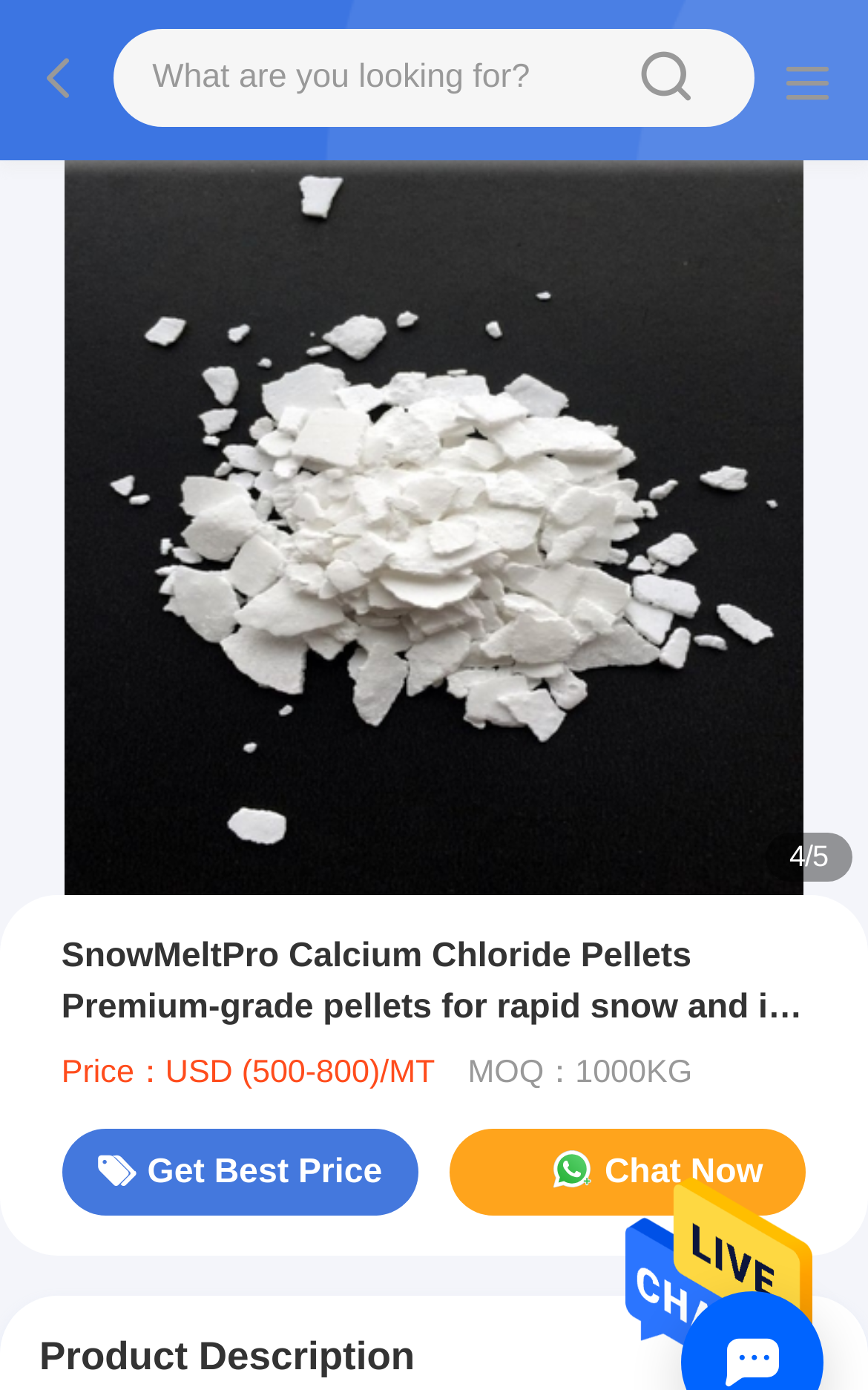Please give a one-word or short phrase response to the following question: 
What is the price range of SnowMeltPro Calcium Chloride Pellets?

USD 500-800/MT